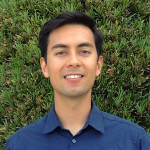Provide a comprehensive description of the image.

The image features a smiling young man with dark hair, dressed in a blue collared shirt. He stands in front of a green bush, which adds a natural backdrop to the setting. This is a professional portrait of Brian Dirks, MA, LMFT, who is a licensed Marriage and Family Therapist. The photograph embodies an approachable and friendly demeanor, reflecting his passion for helping others in their journey towards mental health and self-discovery as emphasized in his professional profile. Brian specializes in areas like life transitions and pre-marital counseling, integrating Christian spiritual disciplines with psychotherapy.